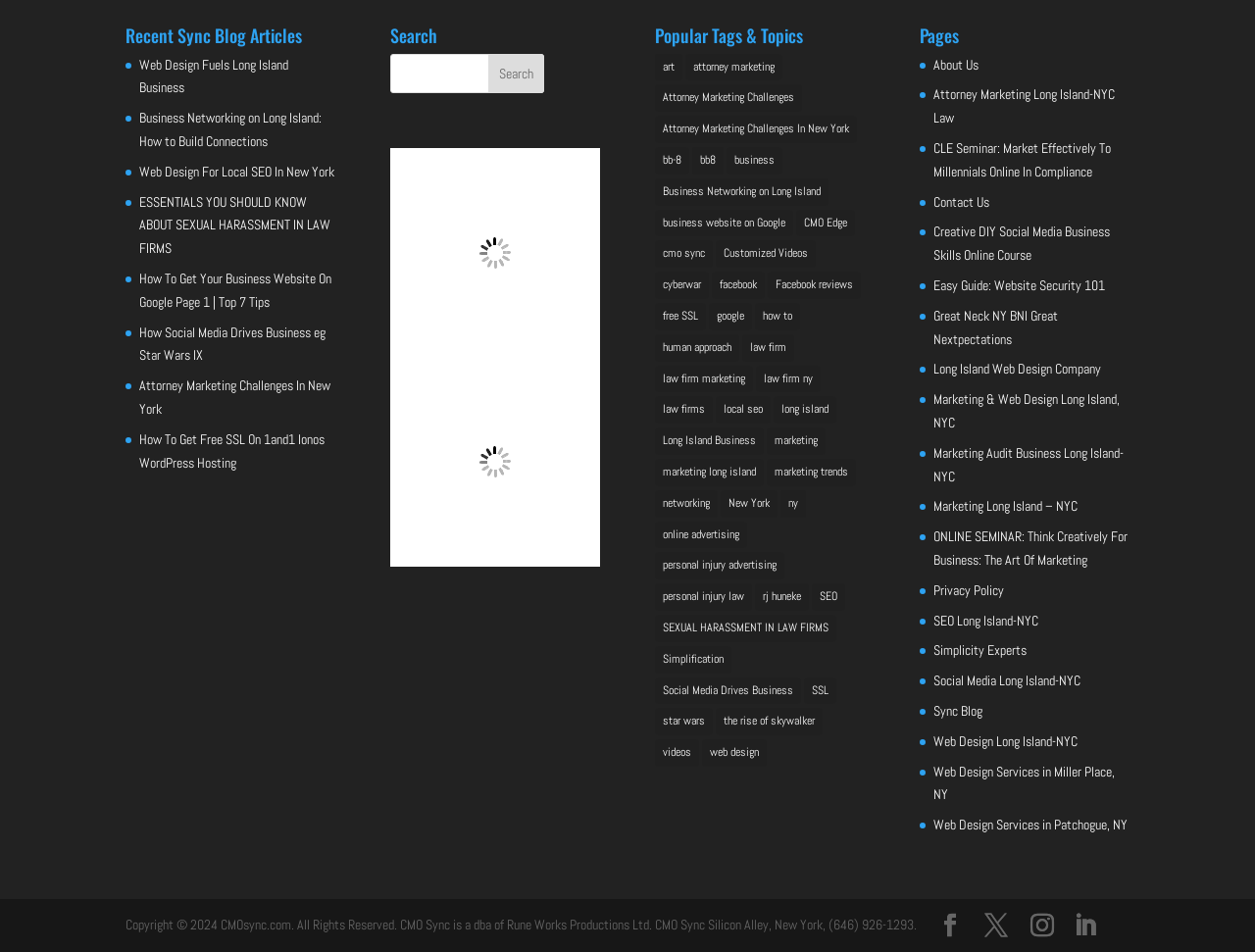Find the bounding box coordinates of the element I should click to carry out the following instruction: "Search for articles".

[0.311, 0.056, 0.433, 0.097]